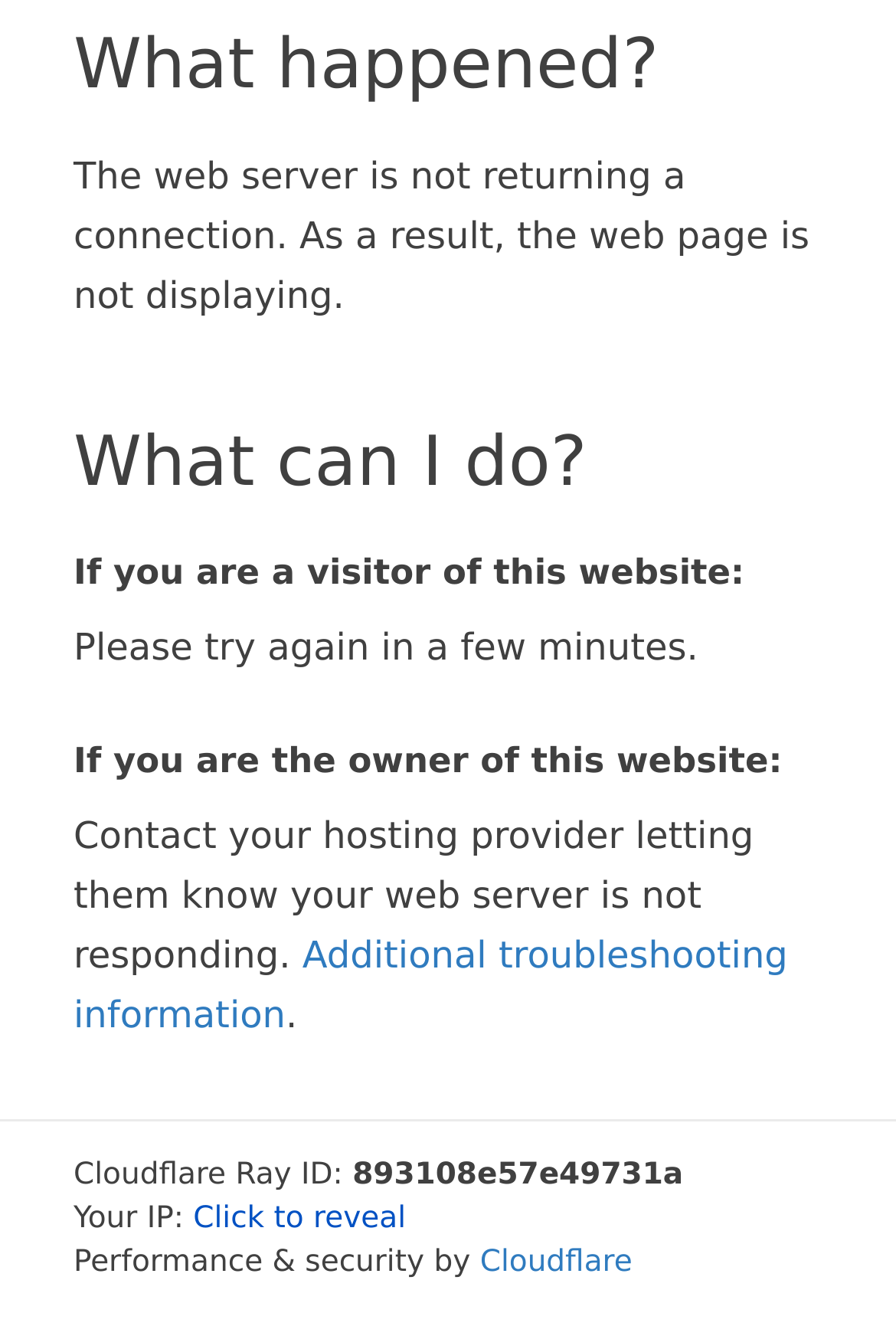Identify the bounding box coordinates for the UI element described as: "Click to reveal". The coordinates should be provided as four floats between 0 and 1: [left, top, right, bottom].

[0.216, 0.907, 0.453, 0.933]